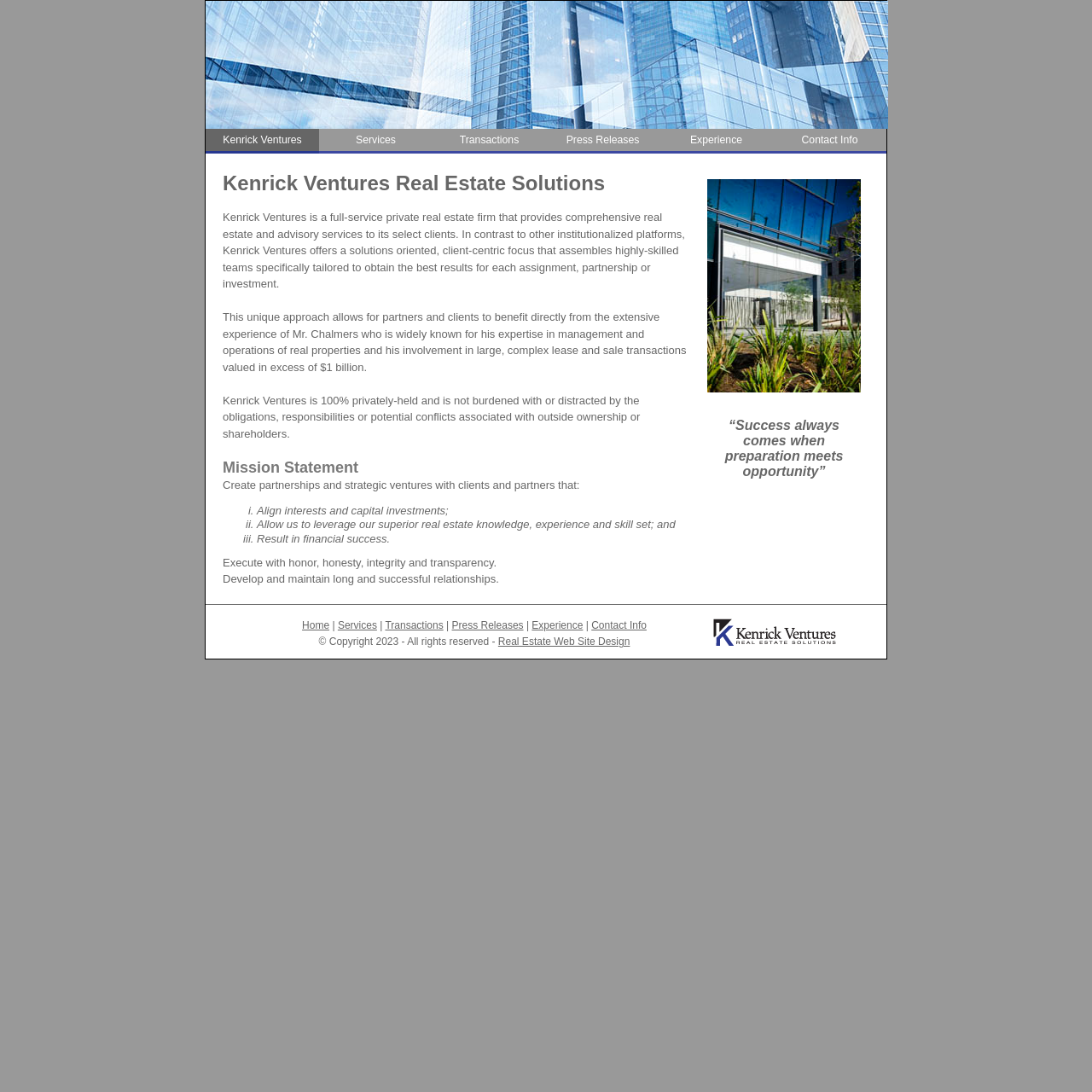Pinpoint the bounding box coordinates of the clickable element to carry out the following instruction: "Go to Contact Info."

[0.708, 0.118, 0.812, 0.141]